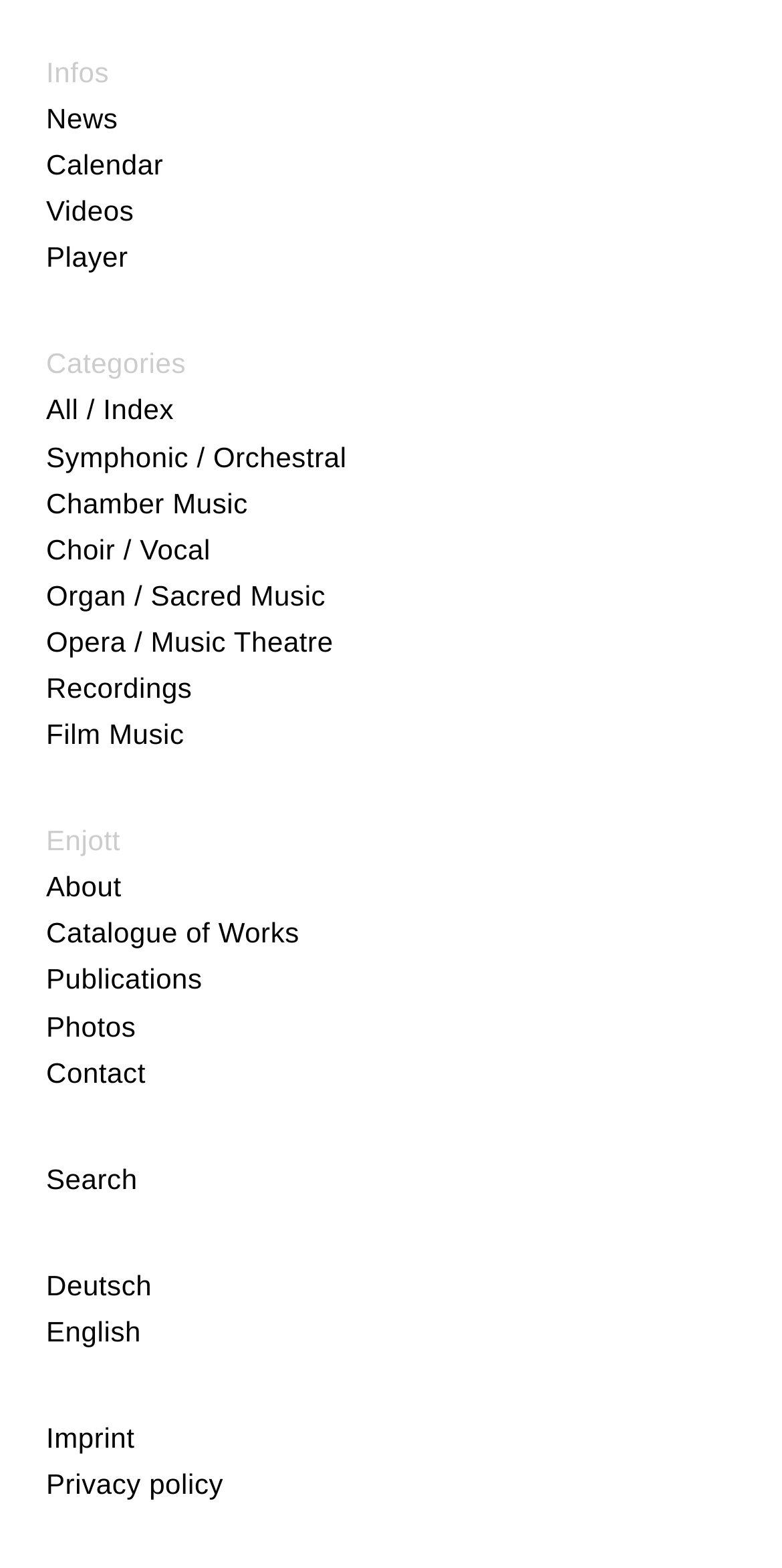Provide the bounding box coordinates of the HTML element described by the text: "Photos". The coordinates should be in the format [left, top, right, bottom] with values between 0 and 1.

[0.059, 0.644, 0.174, 0.664]